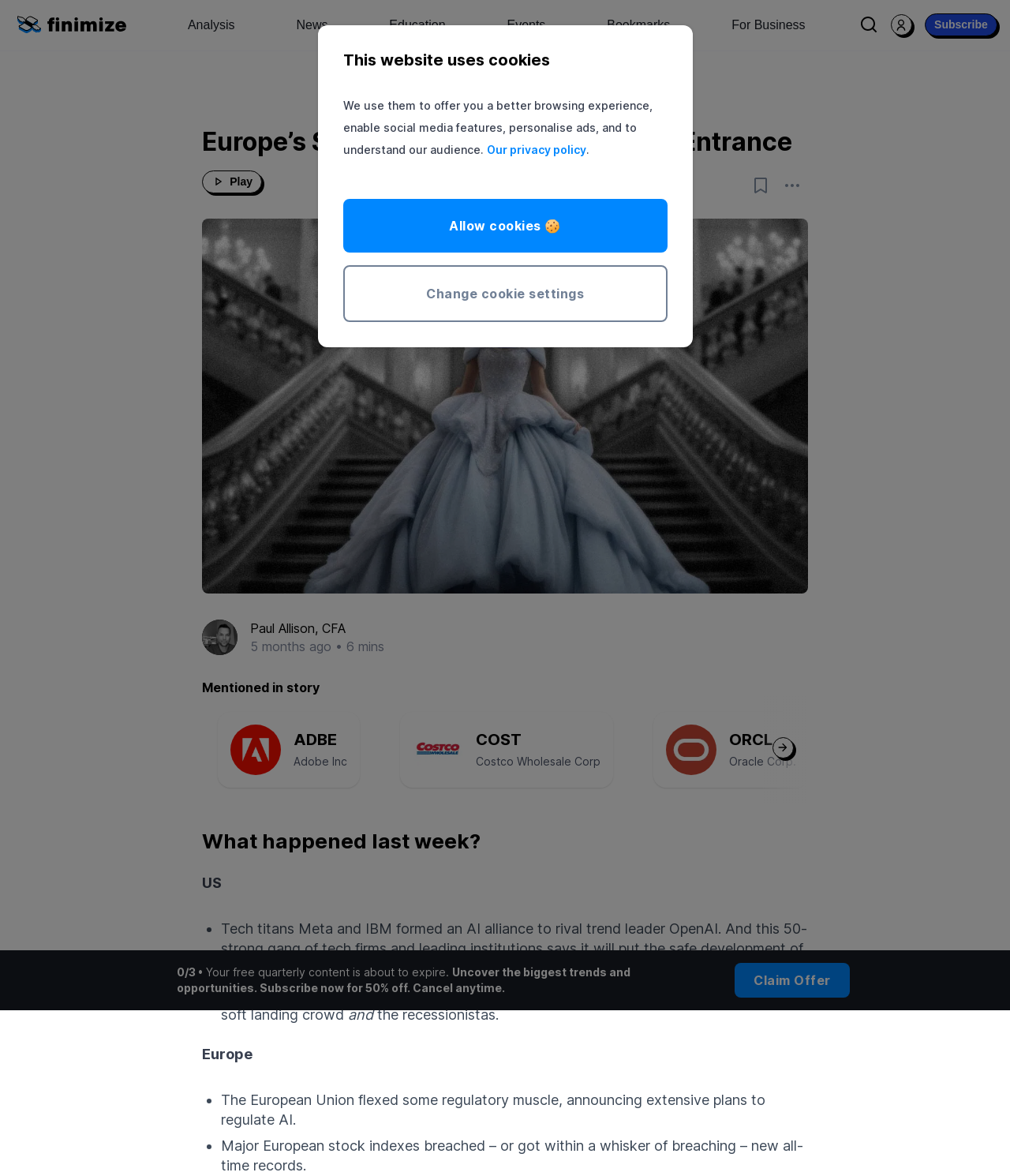How many list markers are there in the 'What happened last week?' section?
Can you give a detailed and elaborate answer to the question?

I counted the number of list markers in the 'What happened last week?' section, which are '•' symbols, and found that there are 4 of them, each preceding a brief summary of a news event.